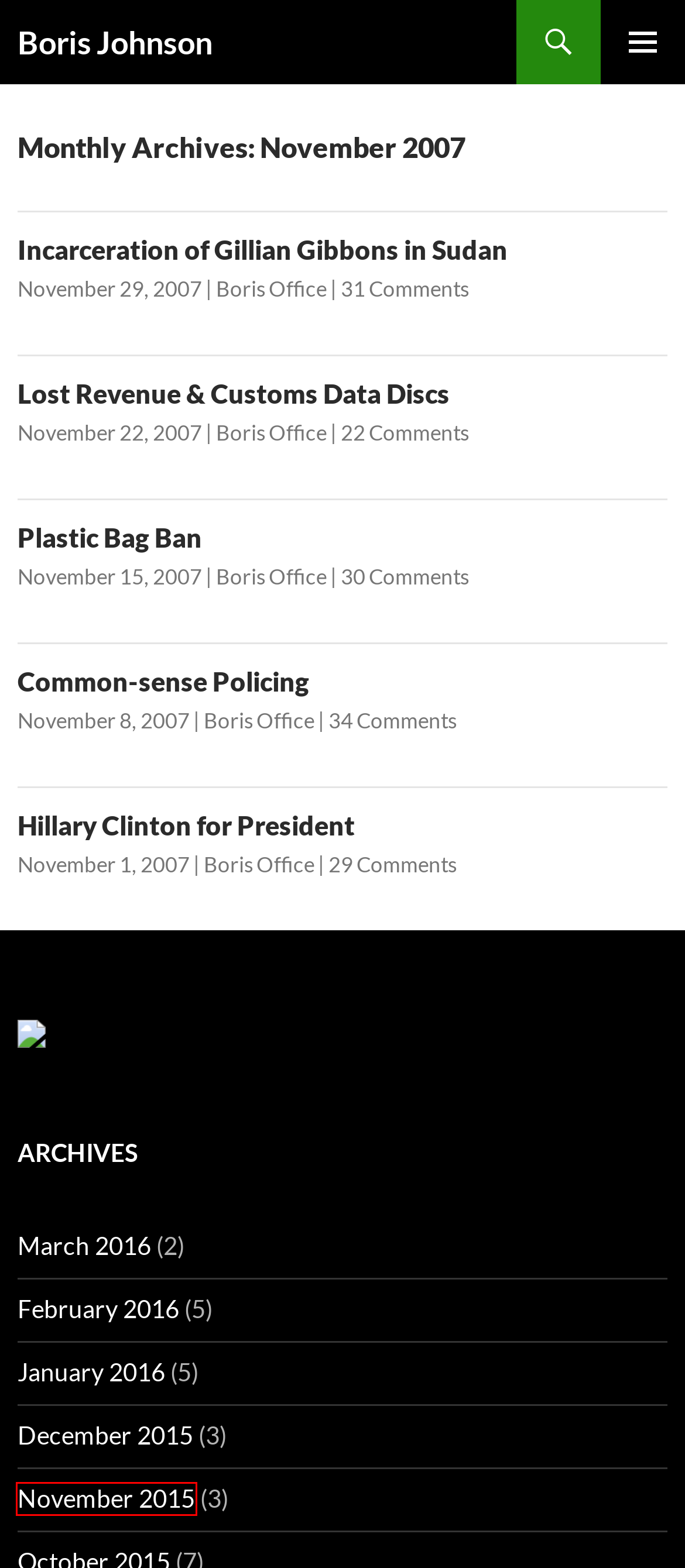Observe the screenshot of a webpage with a red bounding box highlighting an element. Choose the webpage description that accurately reflects the new page after the element within the bounding box is clicked. Here are the candidates:
A. Common-sense Policing - Boris Johnson
B. February 2016 - Boris Johnson
C. Website for Boris Johnson, UK politician and journalist
D. November 2015 - Boris Johnson
E. Incarceration of Gillian Gibbons in Sudan - Boris Johnson
F. March 2016 - Boris Johnson
G. January 2016 - Boris Johnson
H. Hillary Clinton for President - Boris Johnson

D